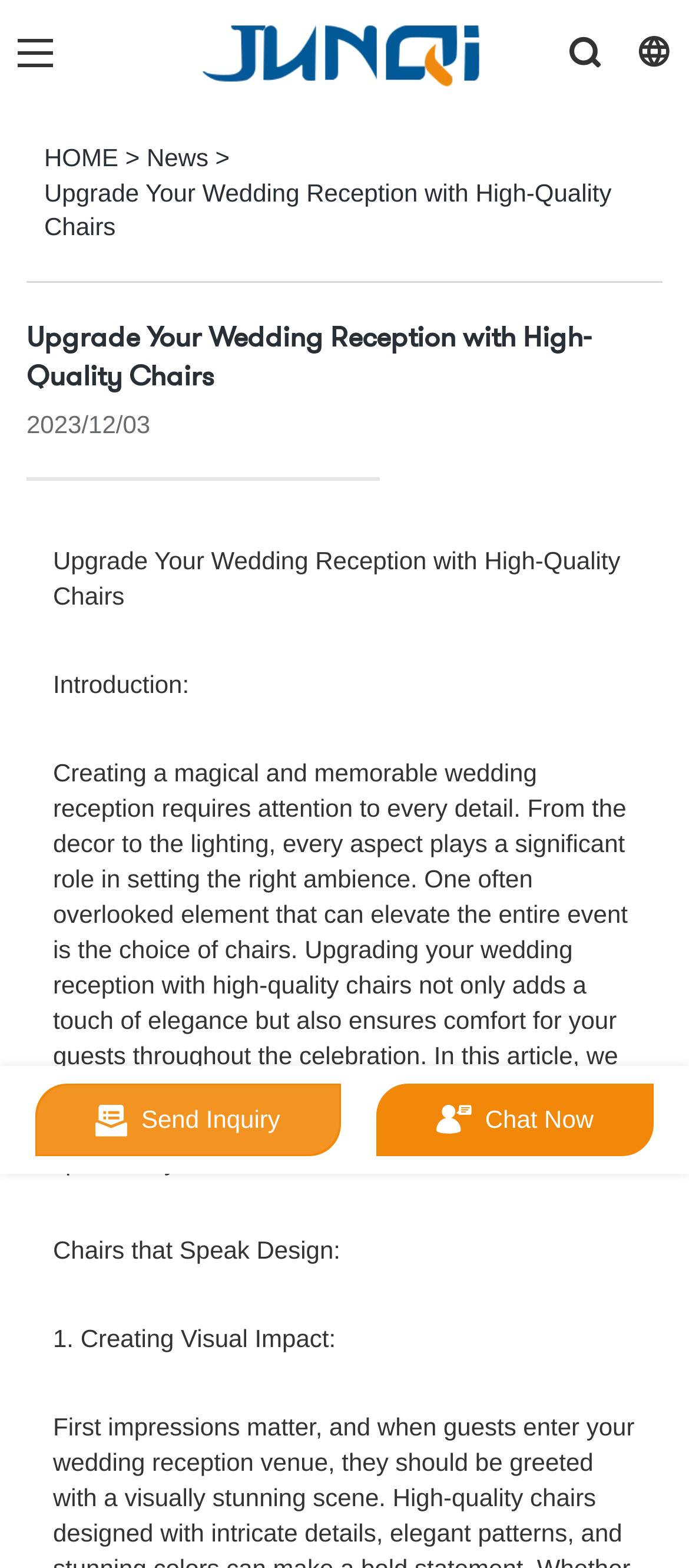How many buttons are on the webpage?
Refer to the image and provide a one-word or short phrase answer.

2